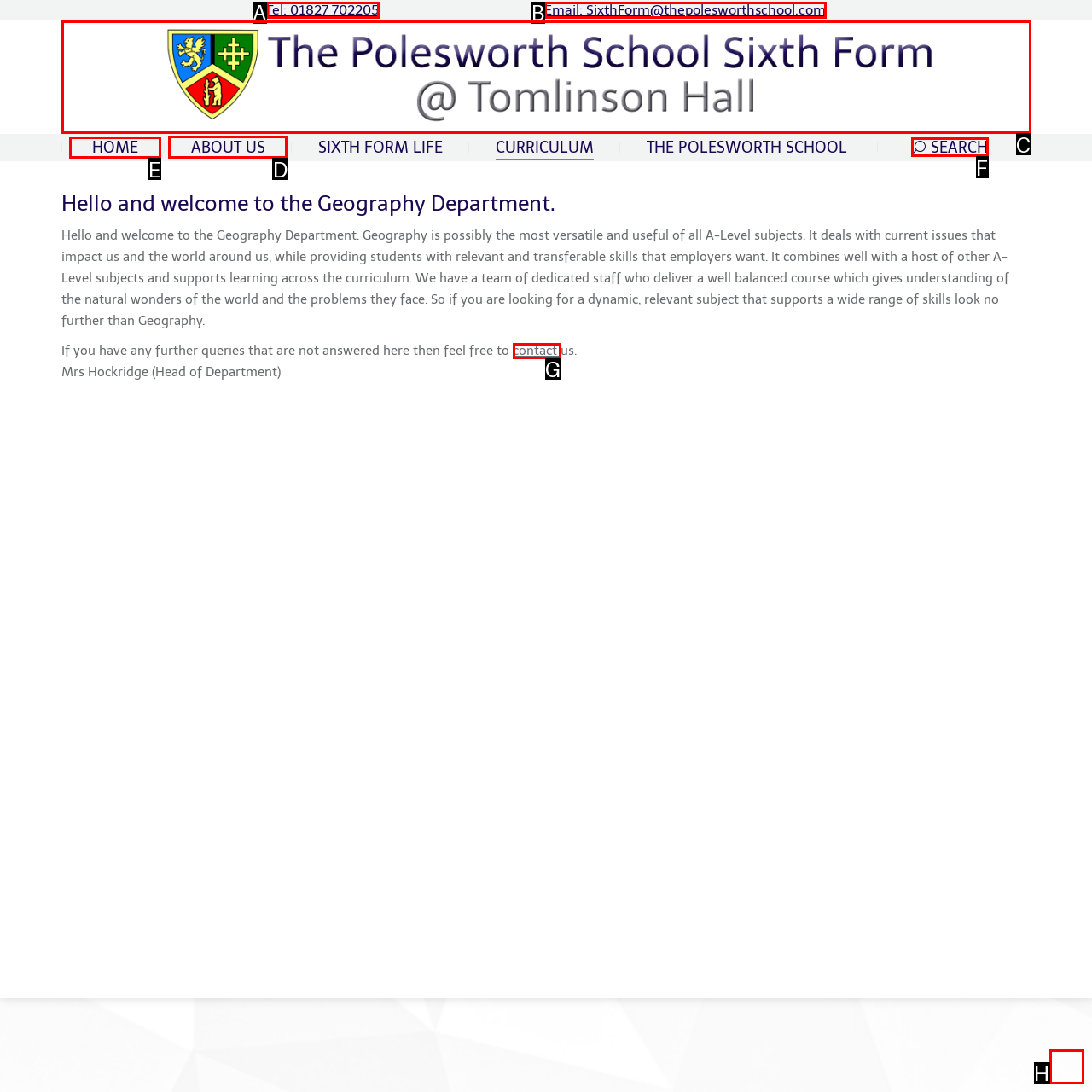Choose the correct UI element to click for this task: Go to the home page Answer using the letter from the given choices.

E